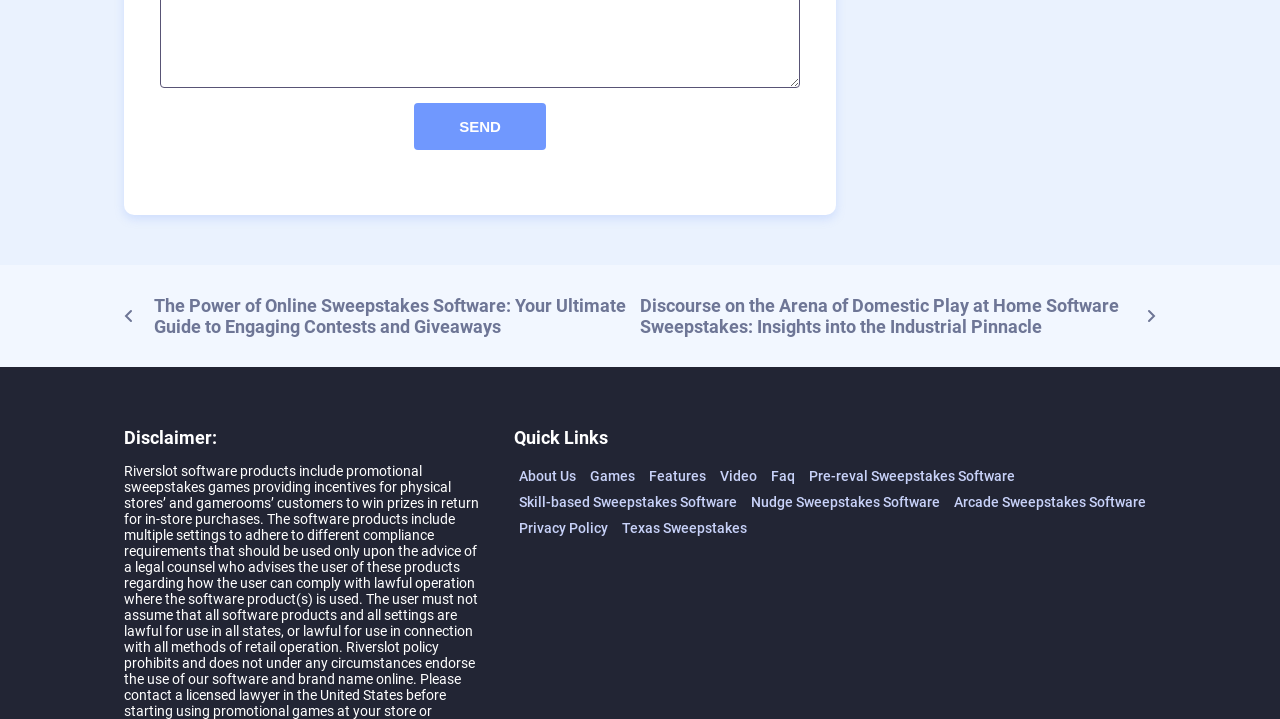Answer the question below using just one word or a short phrase: 
Is there a link to the Privacy Policy?

Yes